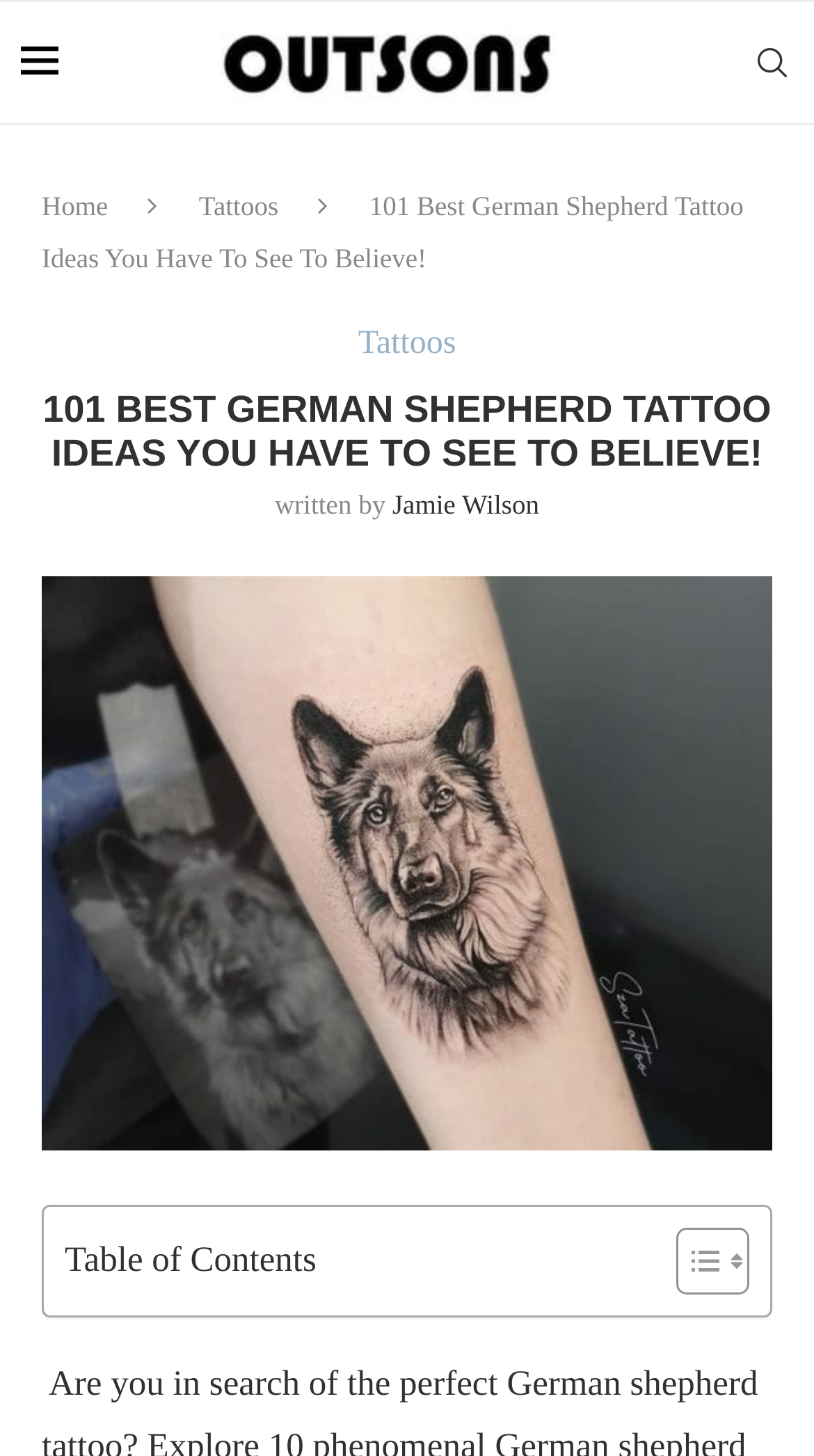How many images are on the webpage?
Look at the image and answer the question using a single word or phrase.

At least 5